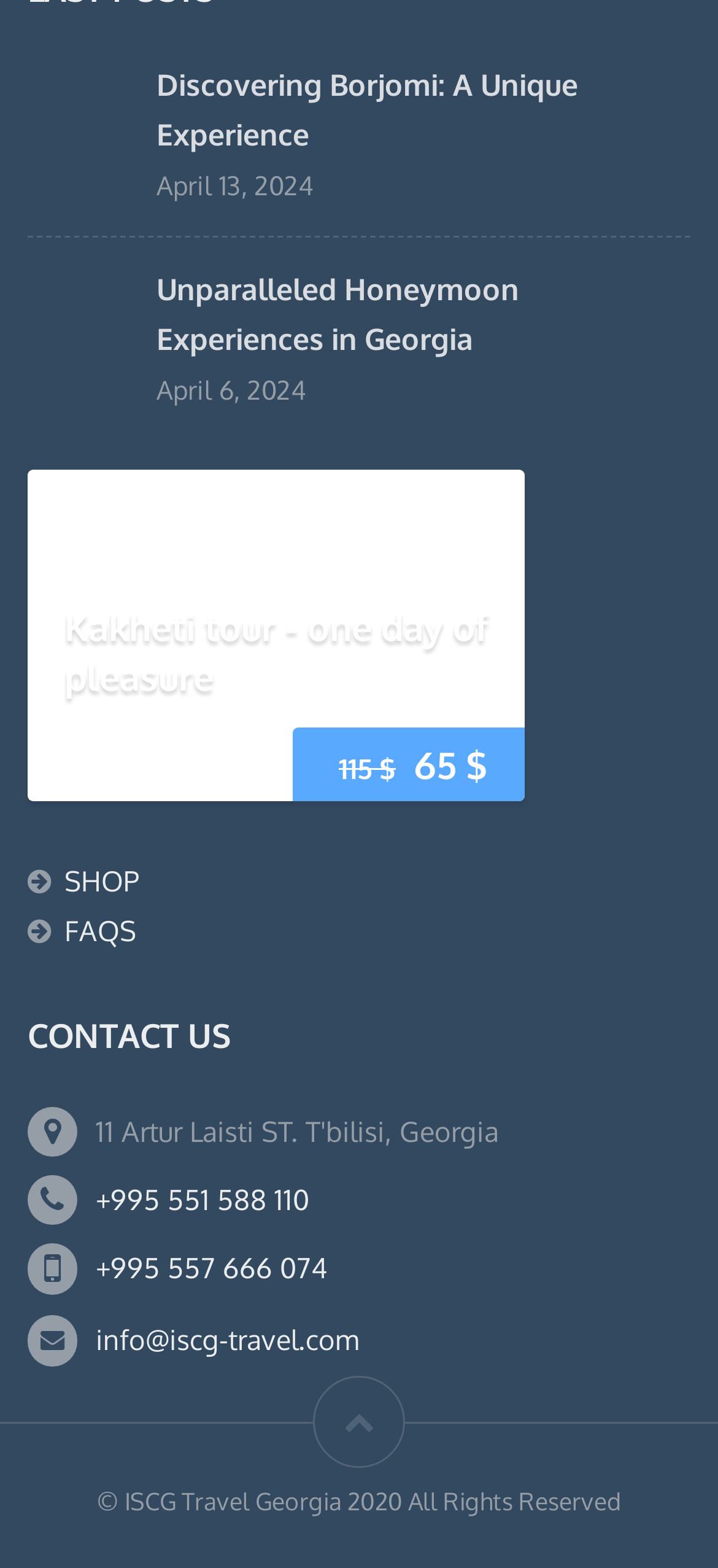Provide the bounding box coordinates of the HTML element described as: "+995 557 666 074". The bounding box coordinates should be four float numbers between 0 and 1, i.e., [left, top, right, bottom].

[0.134, 0.798, 0.457, 0.822]